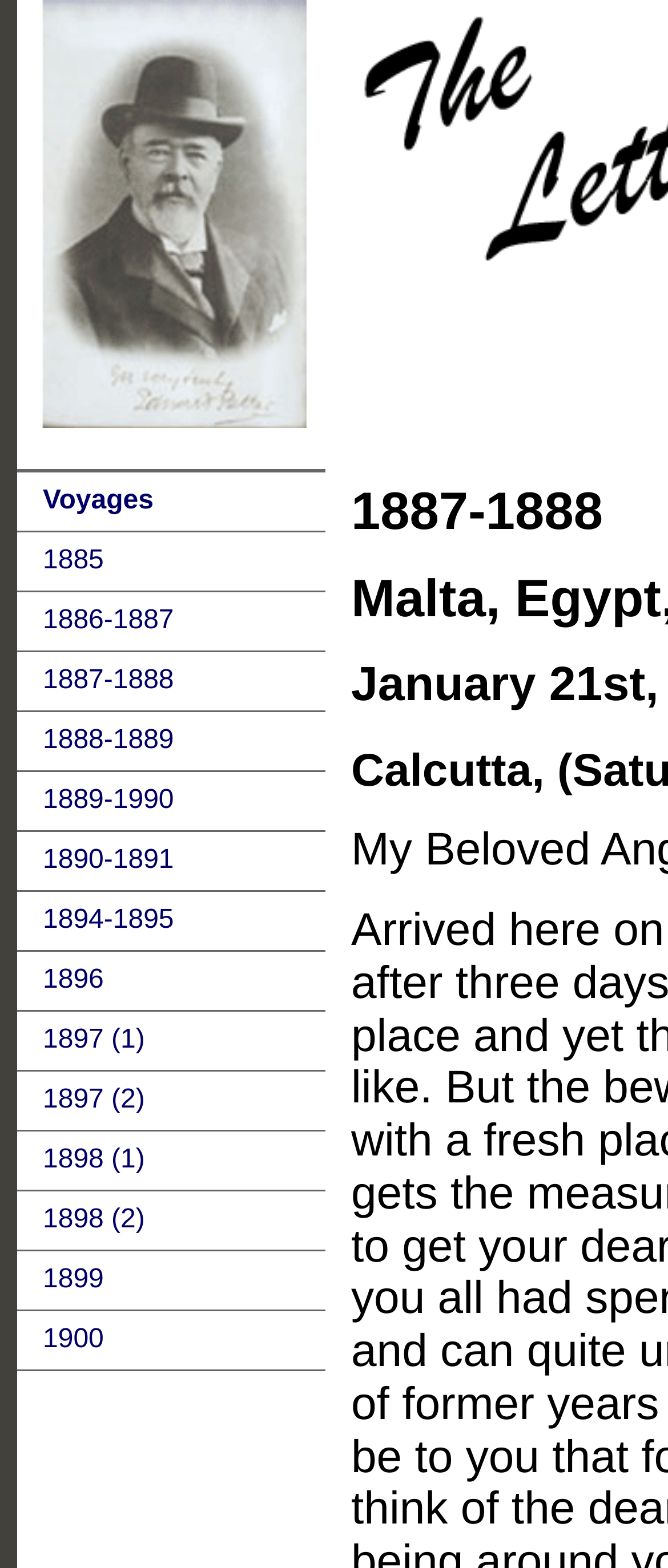Indicate the bounding box coordinates of the clickable region to achieve the following instruction: "View 1890-1891."

[0.026, 0.531, 0.487, 0.568]